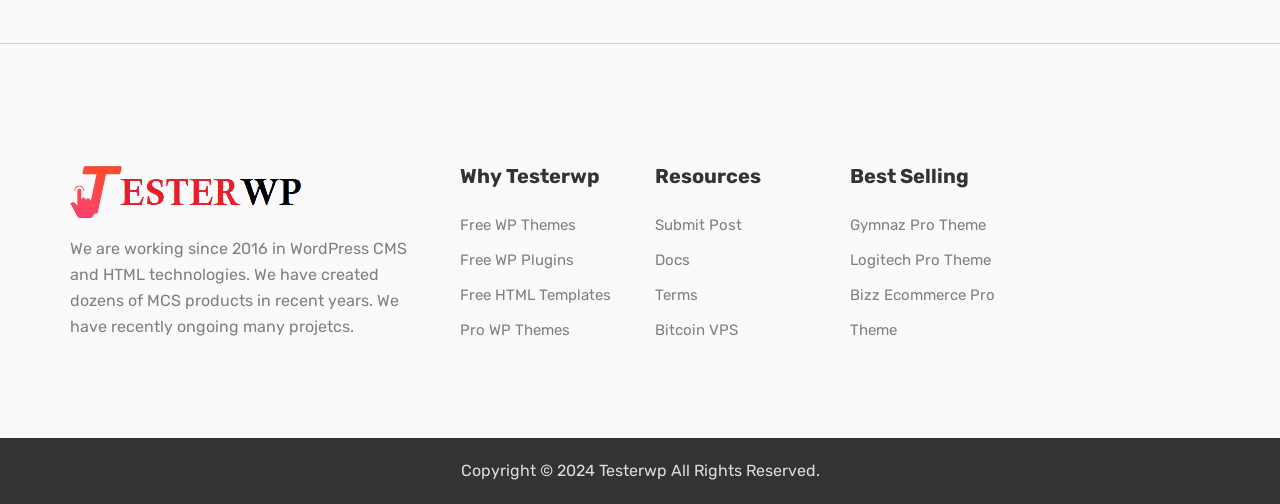Show the bounding box coordinates of the region that should be clicked to follow the instruction: "Explore Gymnaz Pro Theme."

[0.664, 0.429, 0.77, 0.465]